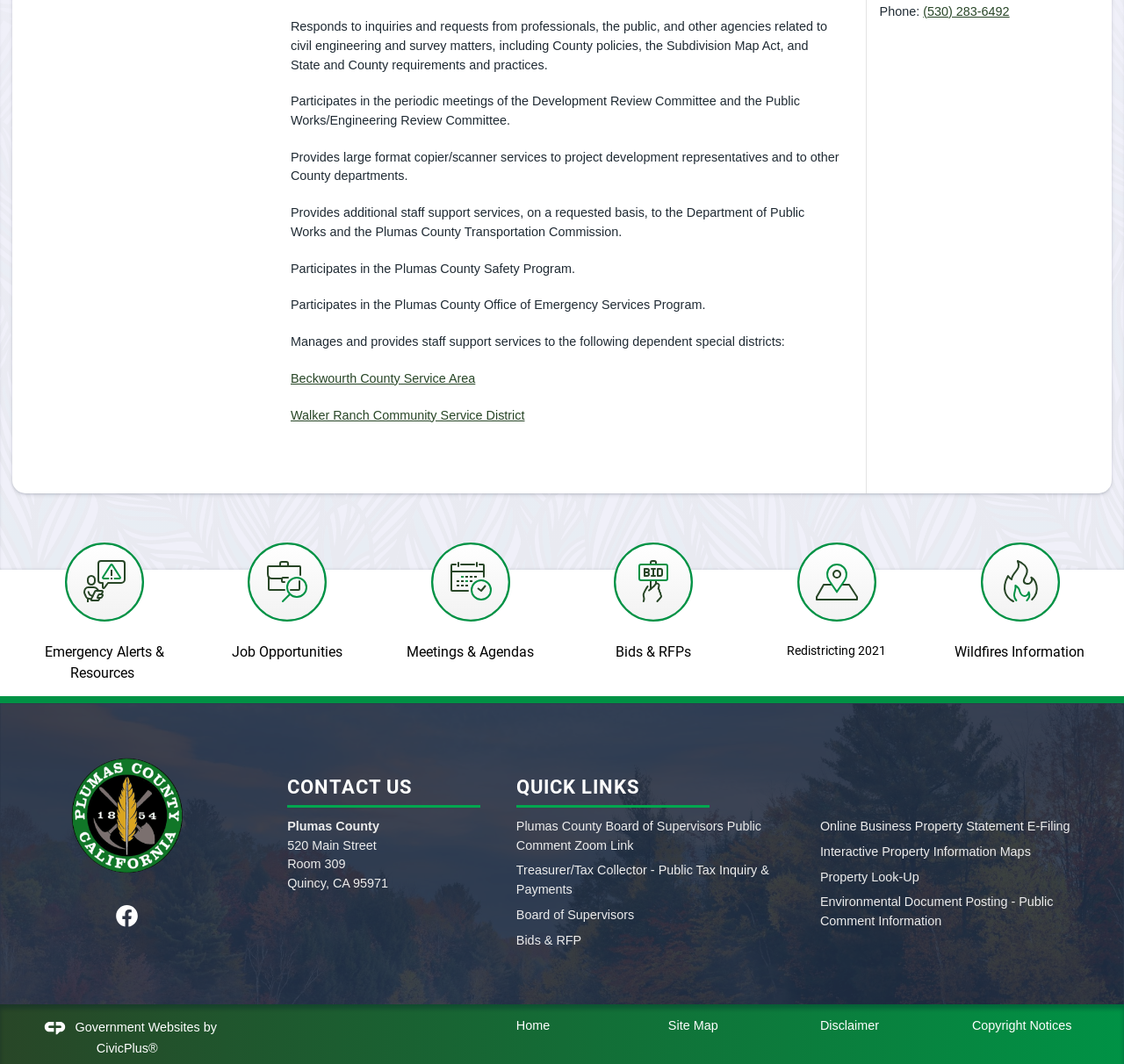What are the quick links provided on the webpage?
Based on the image, respond with a single word or phrase.

Various county links